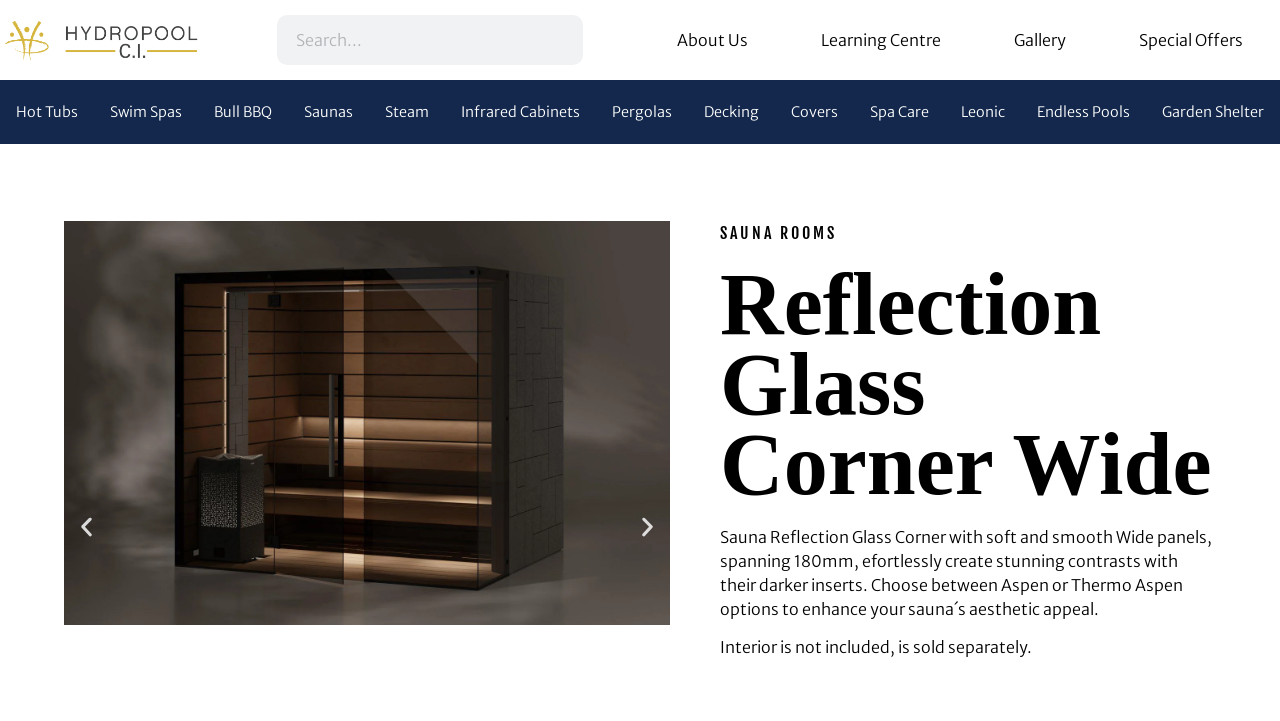Provide a one-word or one-phrase answer to the question:
What is the material option for the sauna room's aesthetic appeal?

Aspen or Thermo Aspen